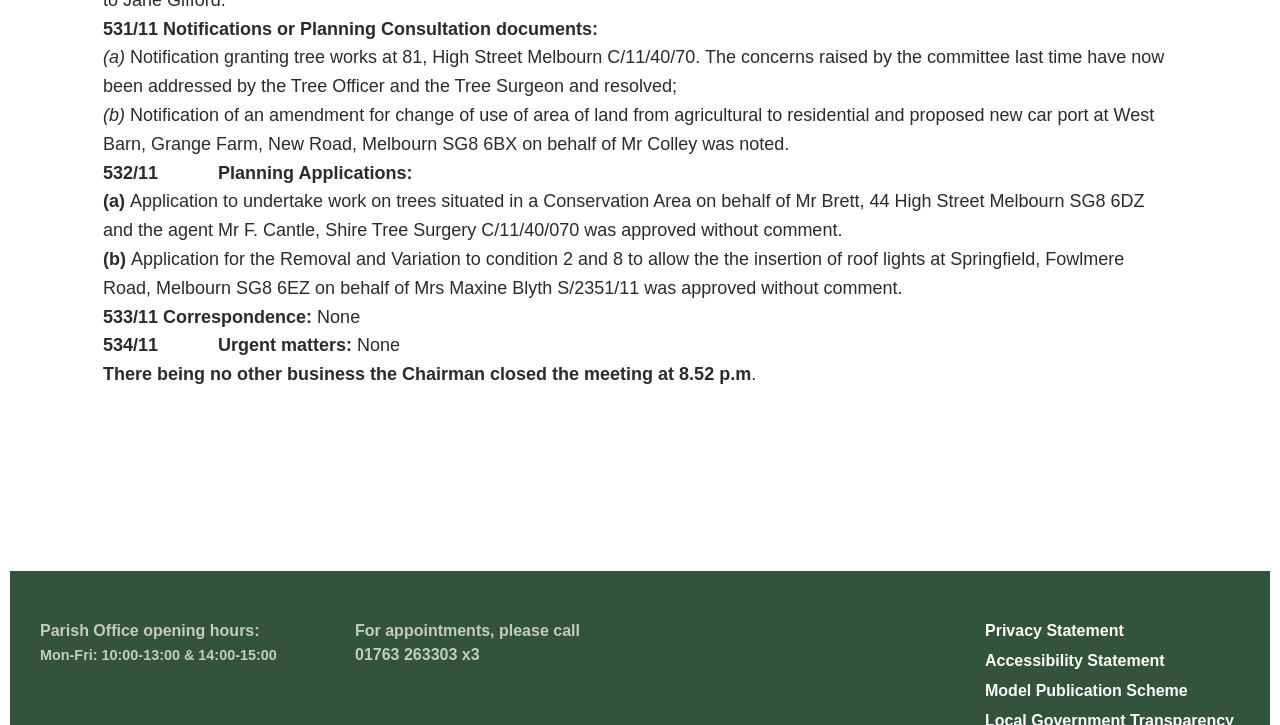Look at the image and write a detailed answer to the question: 
What is the purpose of the meeting mentioned in the webpage?

The webpage appears to be a minutes document of a meeting, and the content suggests that the meeting was held to discuss planning applications and notifications. The meeting seems to have covered various topics, including tree works, changes of use, and planning applications.